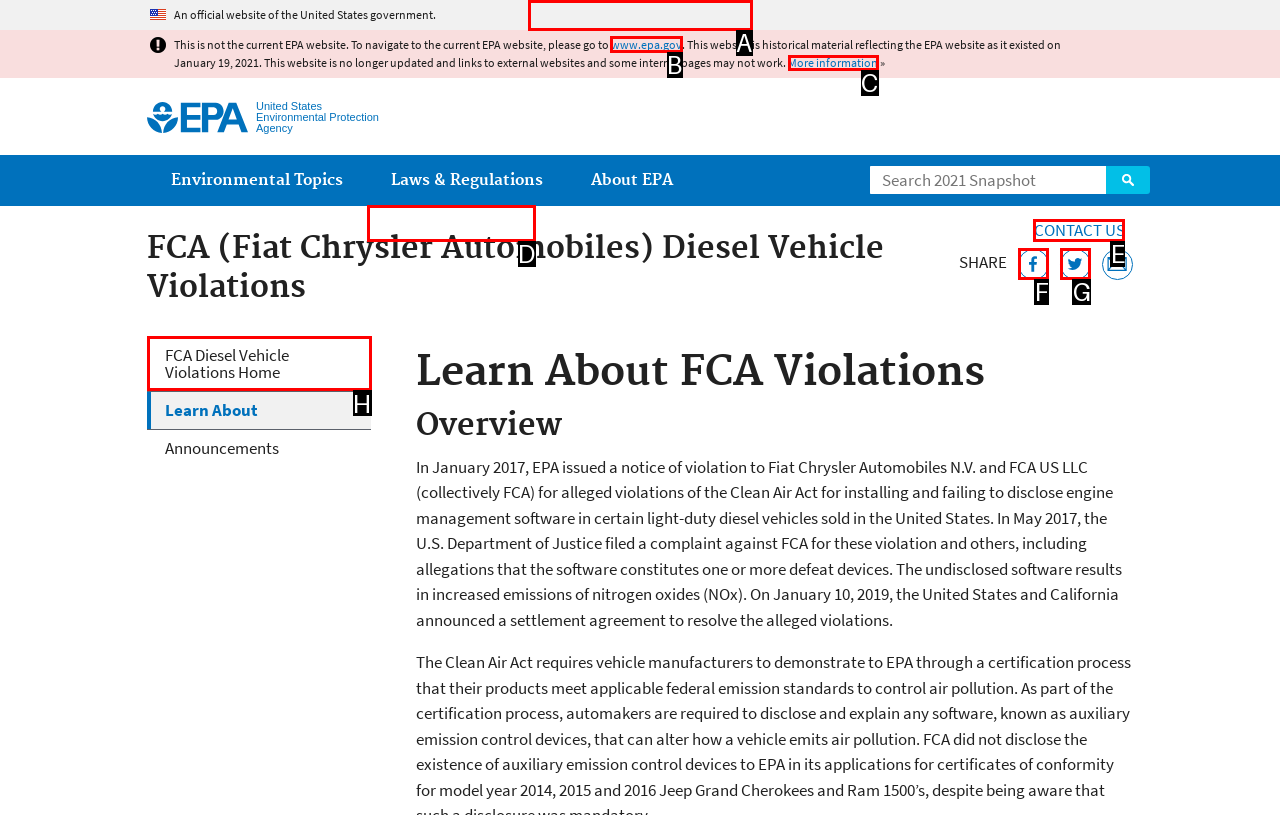Identify the correct option to click in order to complete this task: Visit the current EPA website
Answer with the letter of the chosen option directly.

B